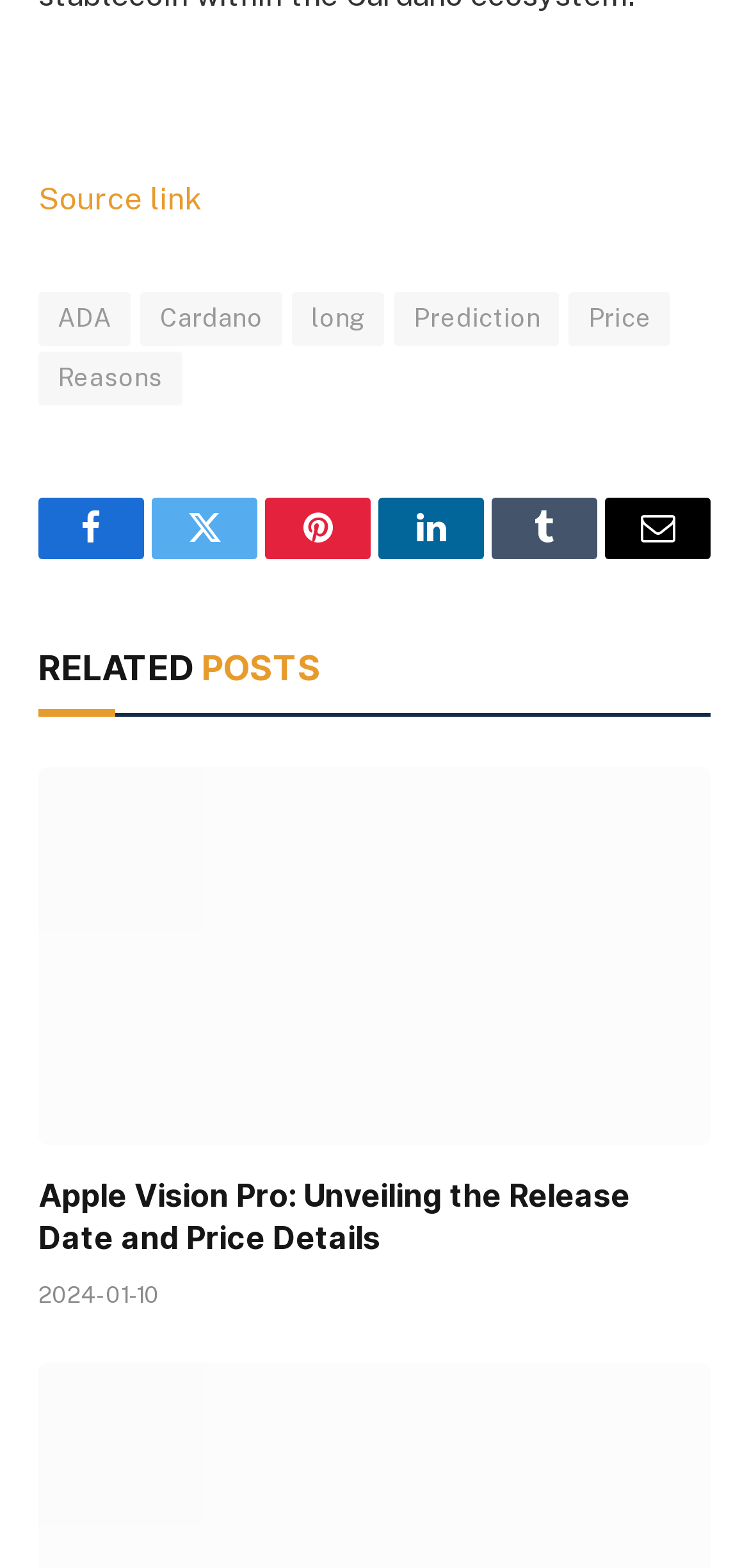What is the date of the first related post?
Refer to the image and provide a concise answer in one word or phrase.

2024-01-10